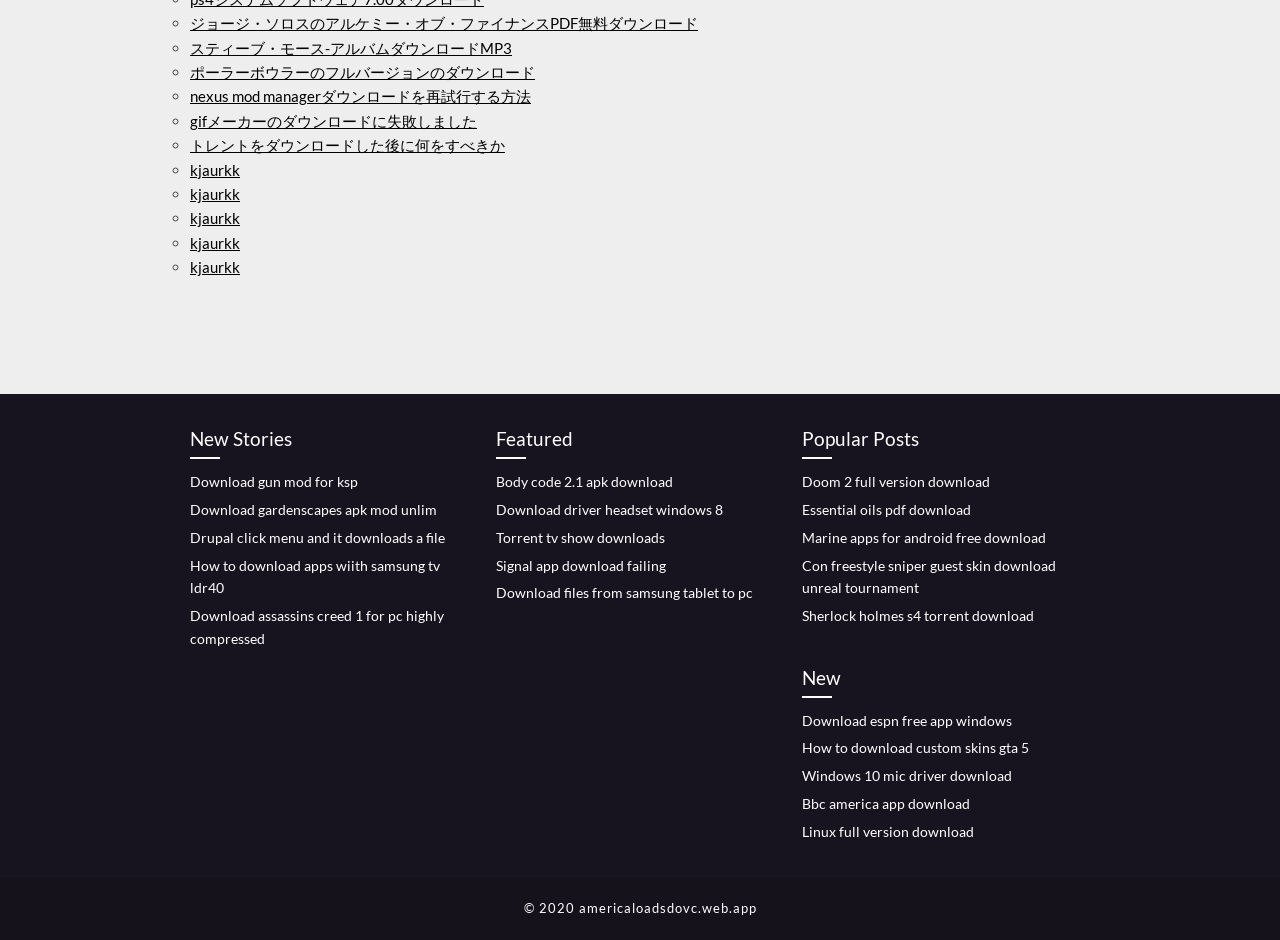Respond to the question below with a single word or phrase:
What type of content is available for download on this webpage?

Various files and apps